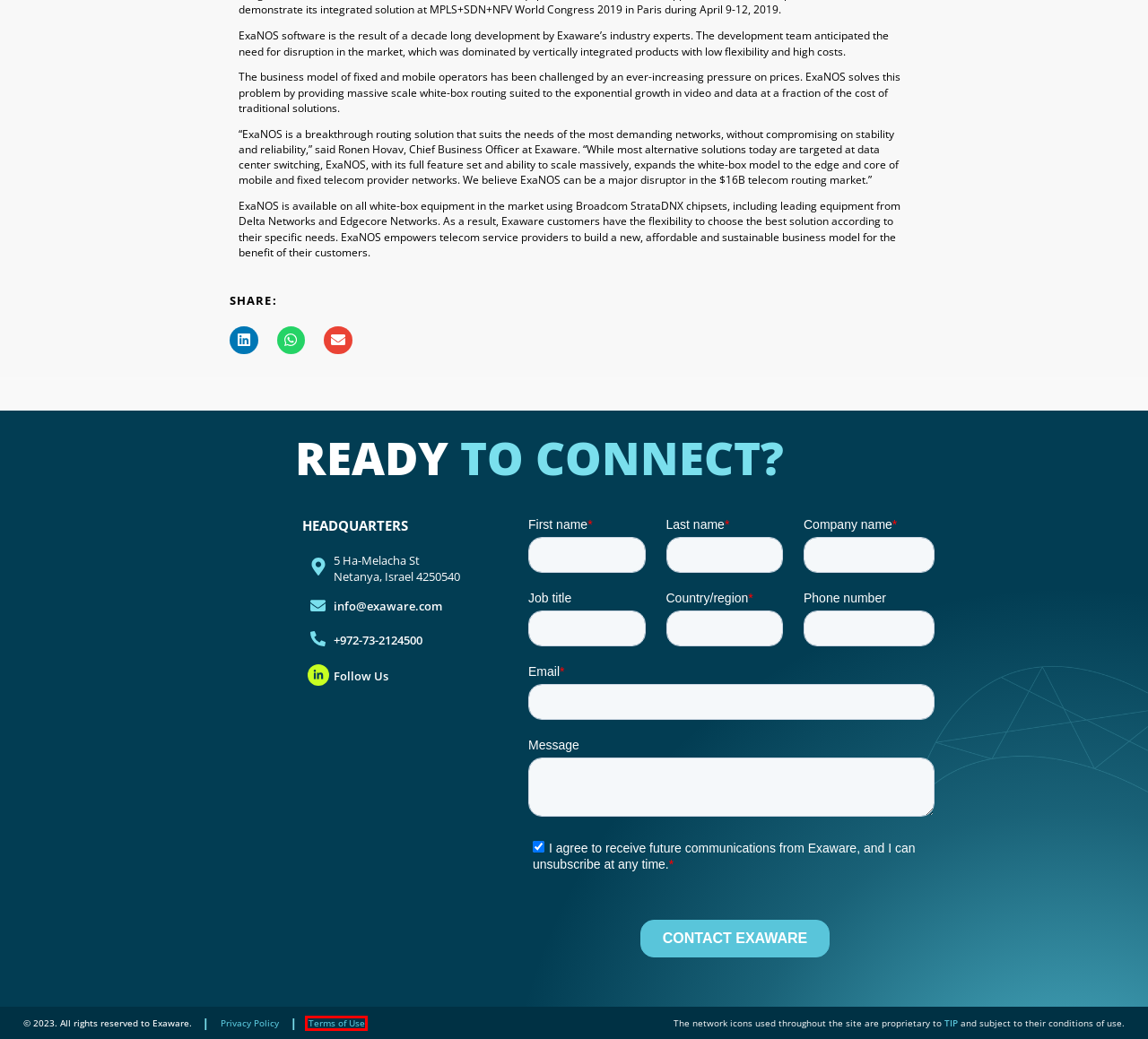After examining the screenshot of a webpage with a red bounding box, choose the most accurate webpage description that corresponds to the new page after clicking the element inside the red box. Here are the candidates:
A. Open Networking News & Events | Exaware
B. Privacy Policy | Exaware
C. Carrier Grade Disaggregated IP/MPLS Routing Products | Exaware
D. Carrier Grade Disaggregated IP/MPLS Routing Solutions | Exaware
E. Terms of Use | Exaware
F. About Exaware | Carrier Grade Disaggregated IP/MPLS Routing
G. Contact an Open Networking Specialist
H. April 4, 2019 | Exaware

E